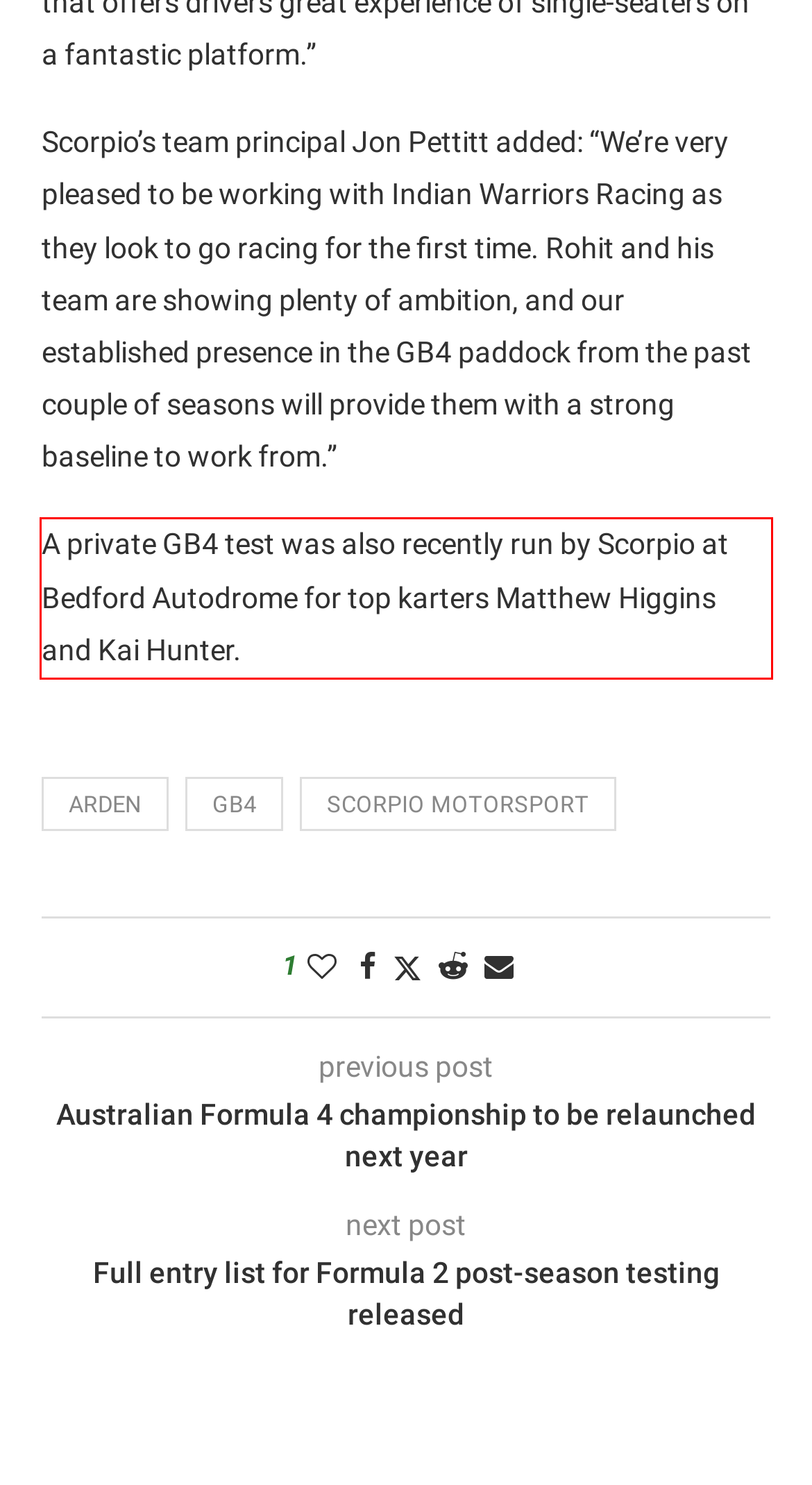Examine the webpage screenshot and use OCR to recognize and output the text within the red bounding box.

A private GB4 test was also recently run by Scorpio at Bedford Autodrome for top karters Matthew Higgins and Kai Hunter.